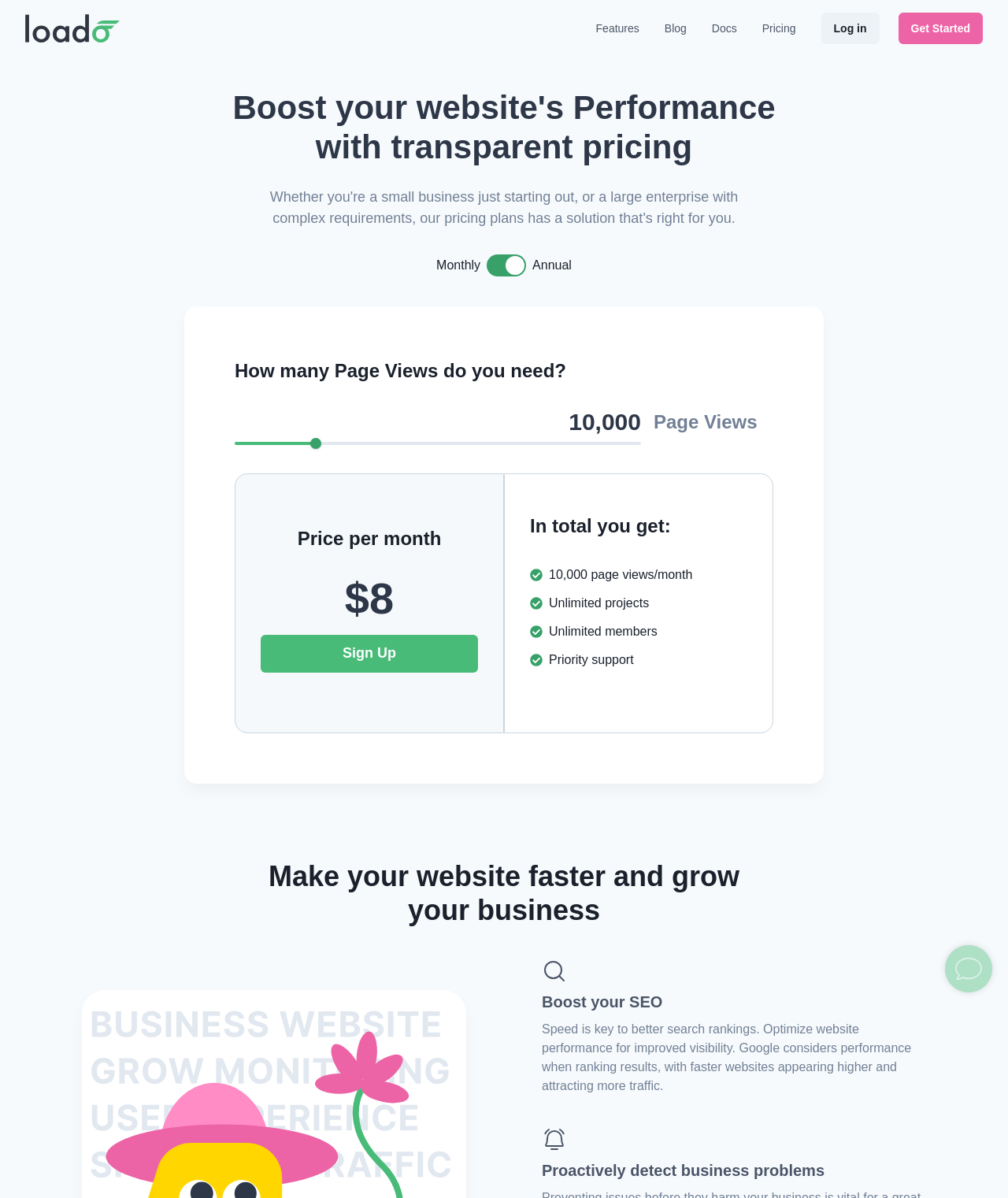From the details in the image, provide a thorough response to the question: How many projects are included in the plan?

The plan includes unlimited projects, as indicated by the static text 'Unlimited projects' in the pricing section of the webpage.